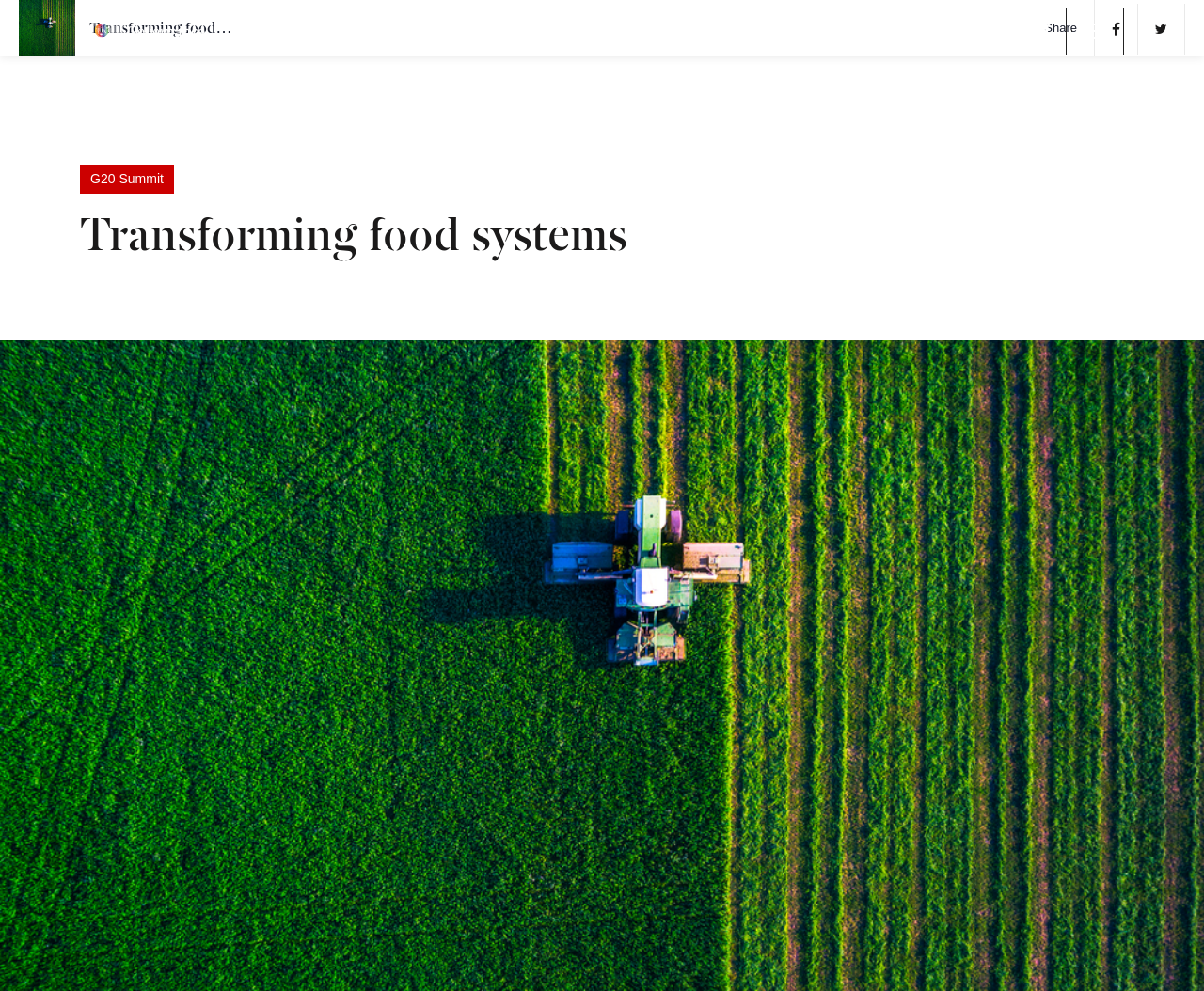Detail the various sections and features present on the webpage.

The webpage is about transforming food systems, with a focus on global governance. At the top, there is a header section that spans the entire width of the page, containing a logo image on the left and several links to other pages, including G7, G20, Health, Publications, and Video, on the right. 

Below the header, there is a large article section that takes up most of the page's width. It contains a small image on the left, followed by a heading that reads "Transforming food systems". 

On the top-right corner, there are social media sharing links, represented by icons, and a "Share" text. 

At the very top of the page, there is a navigation menu with links to Home, About, Blog, and Contact, aligned horizontally and taking up the full width of the page. 

The overall content of the page appears to be related to the G20 Summit, with a focus on transforming food systems to tackle hunger and unleash economic opportunities.